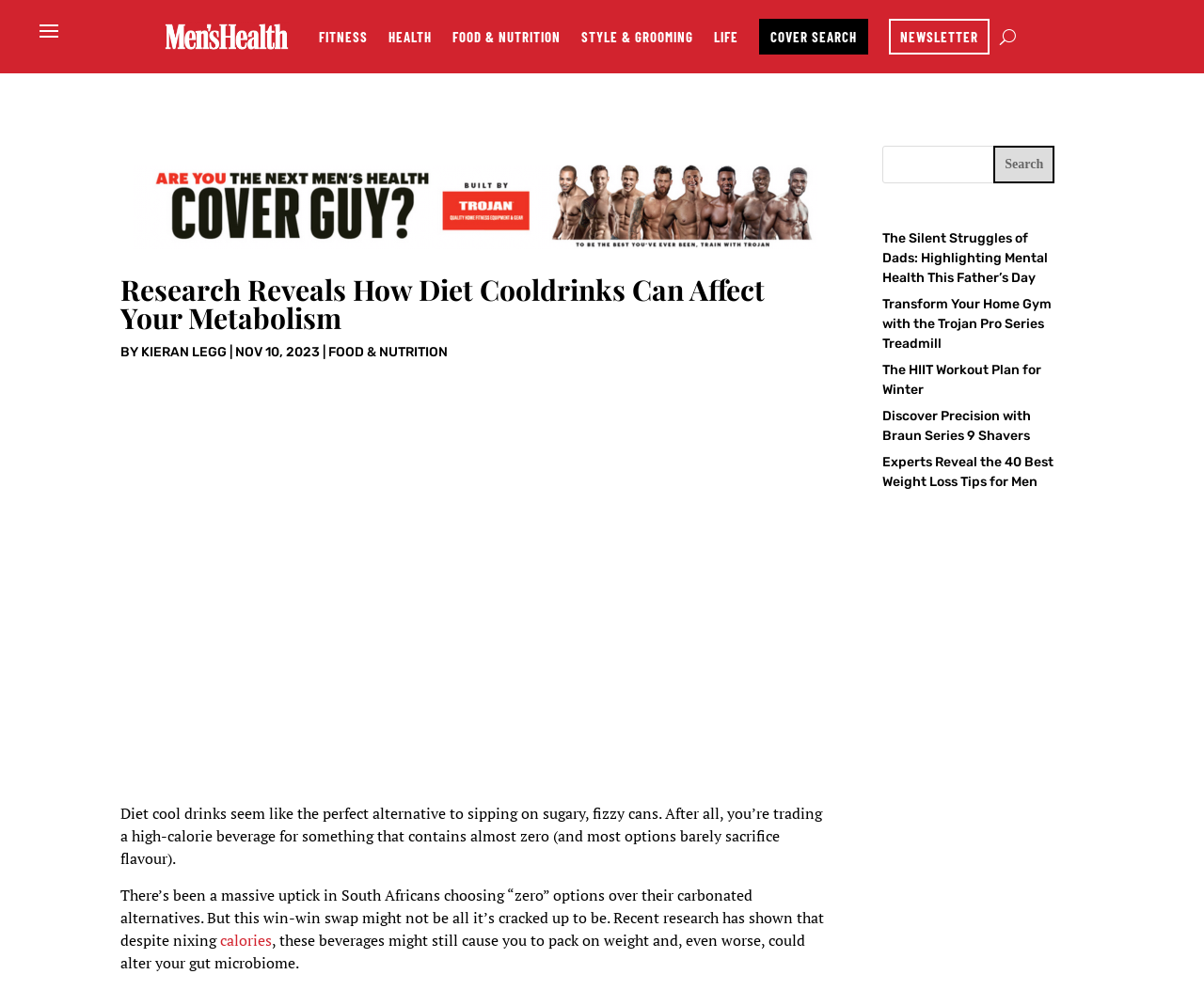Identify the bounding box coordinates for the element you need to click to achieve the following task: "Click on FITNESS". Provide the bounding box coordinates as four float numbers between 0 and 1, in the form [left, top, right, bottom].

[0.265, 0.0, 0.305, 0.074]